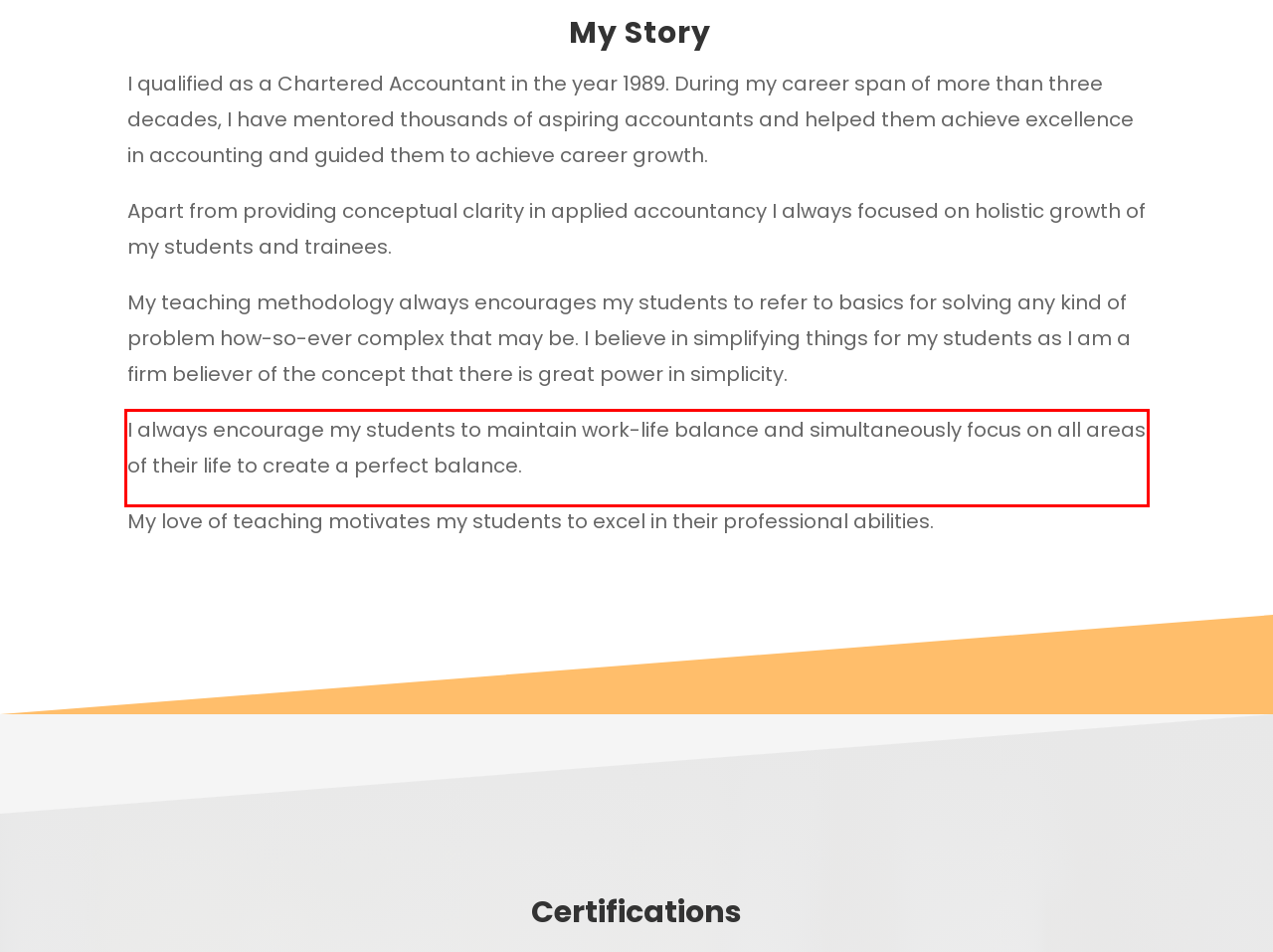Within the screenshot of the webpage, there is a red rectangle. Please recognize and generate the text content inside this red bounding box.

I always encourage my students to maintain work-life balance and simultaneously focus on all areas of their life to create a perfect balance.